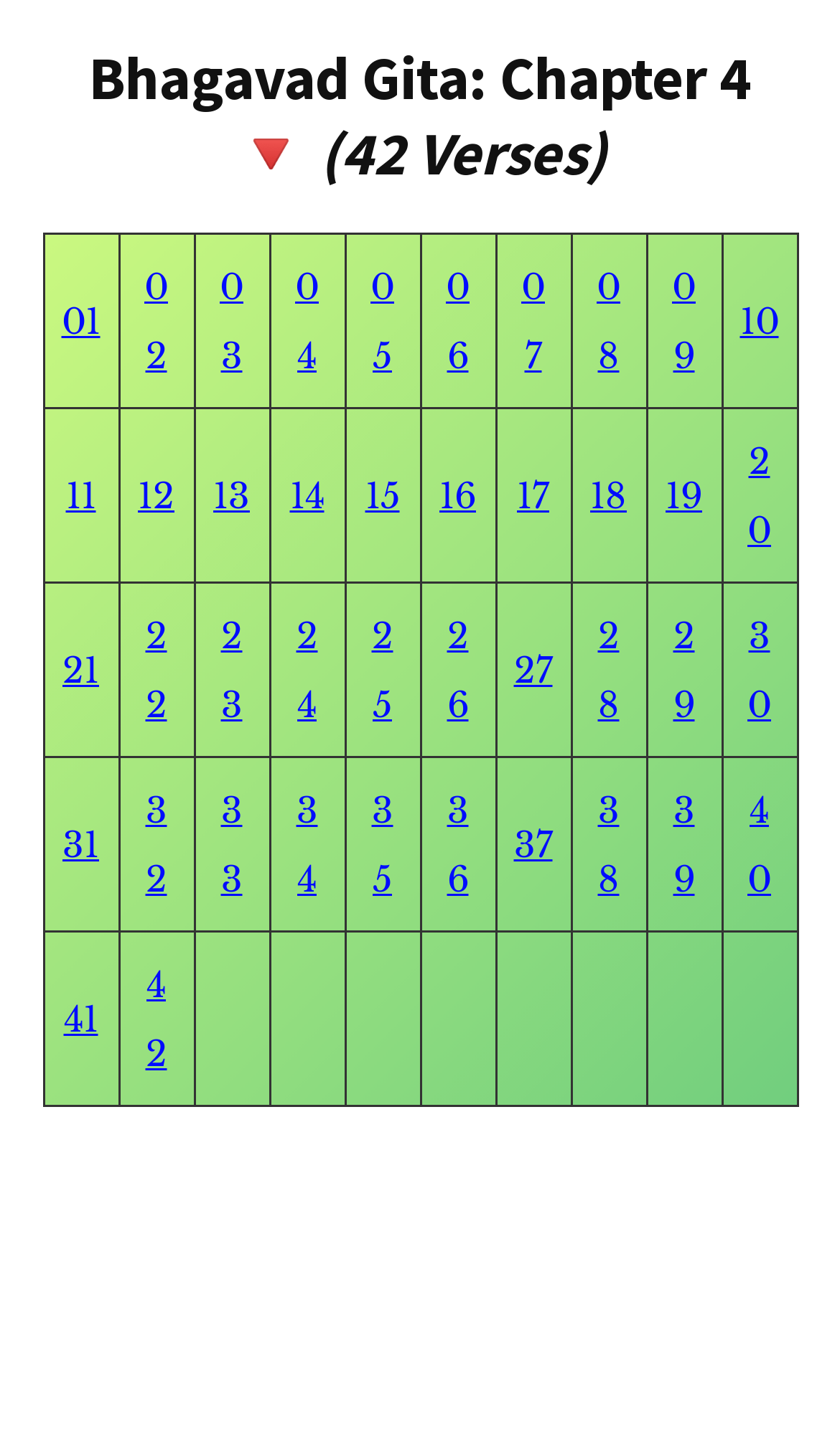Please identify the bounding box coordinates of the clickable area that will allow you to execute the instruction: "View classifieds".

None